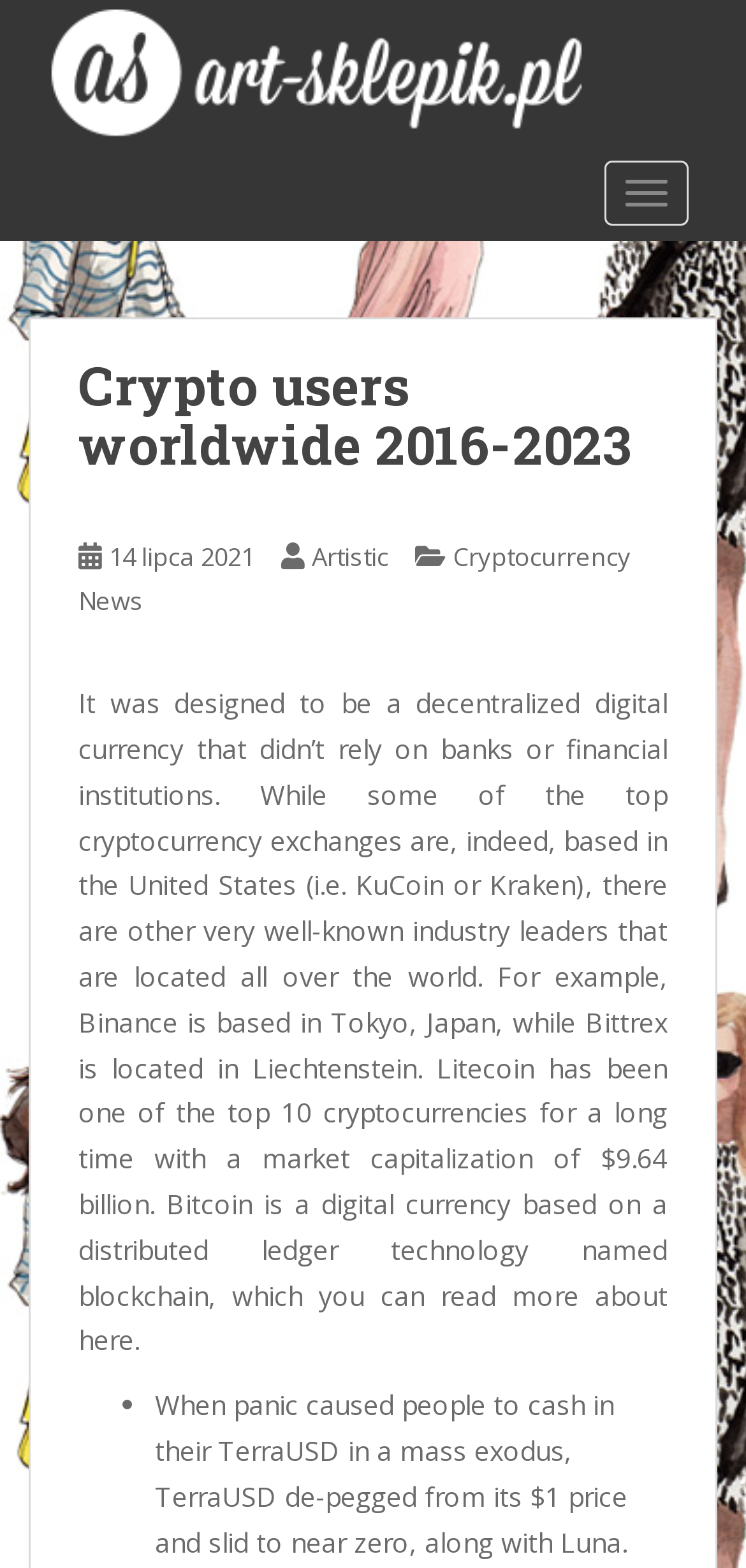Return the bounding box coordinates of the UI element that corresponds to this description: "Toggle navigation". The coordinates must be given as four float numbers in the range of 0 and 1, [left, top, right, bottom].

[0.81, 0.102, 0.923, 0.144]